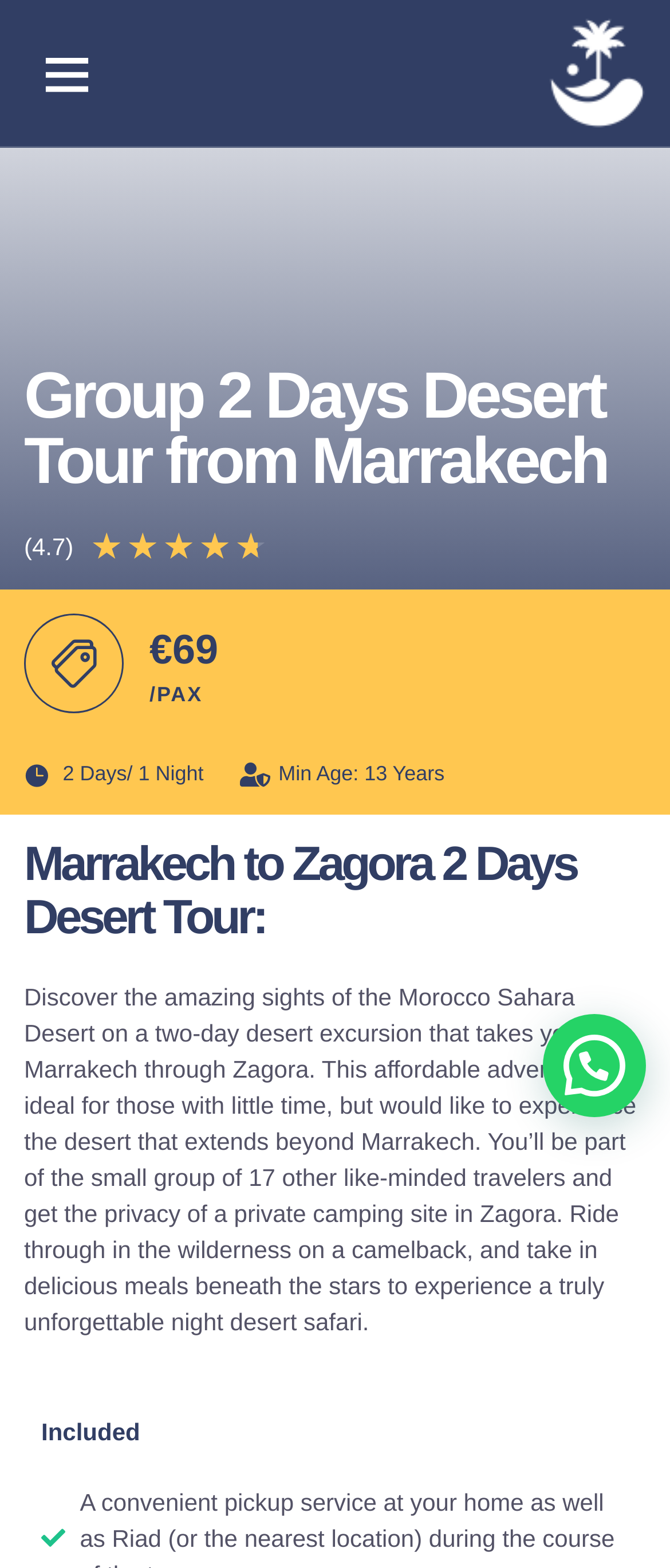Based on the image, please respond to the question with as much detail as possible:
What is the duration of the tour?

I found the duration of the tour by looking at the static text '2 Days/ 1 Night' which is located near other details about the tour, indicating that it is the length of the tour.